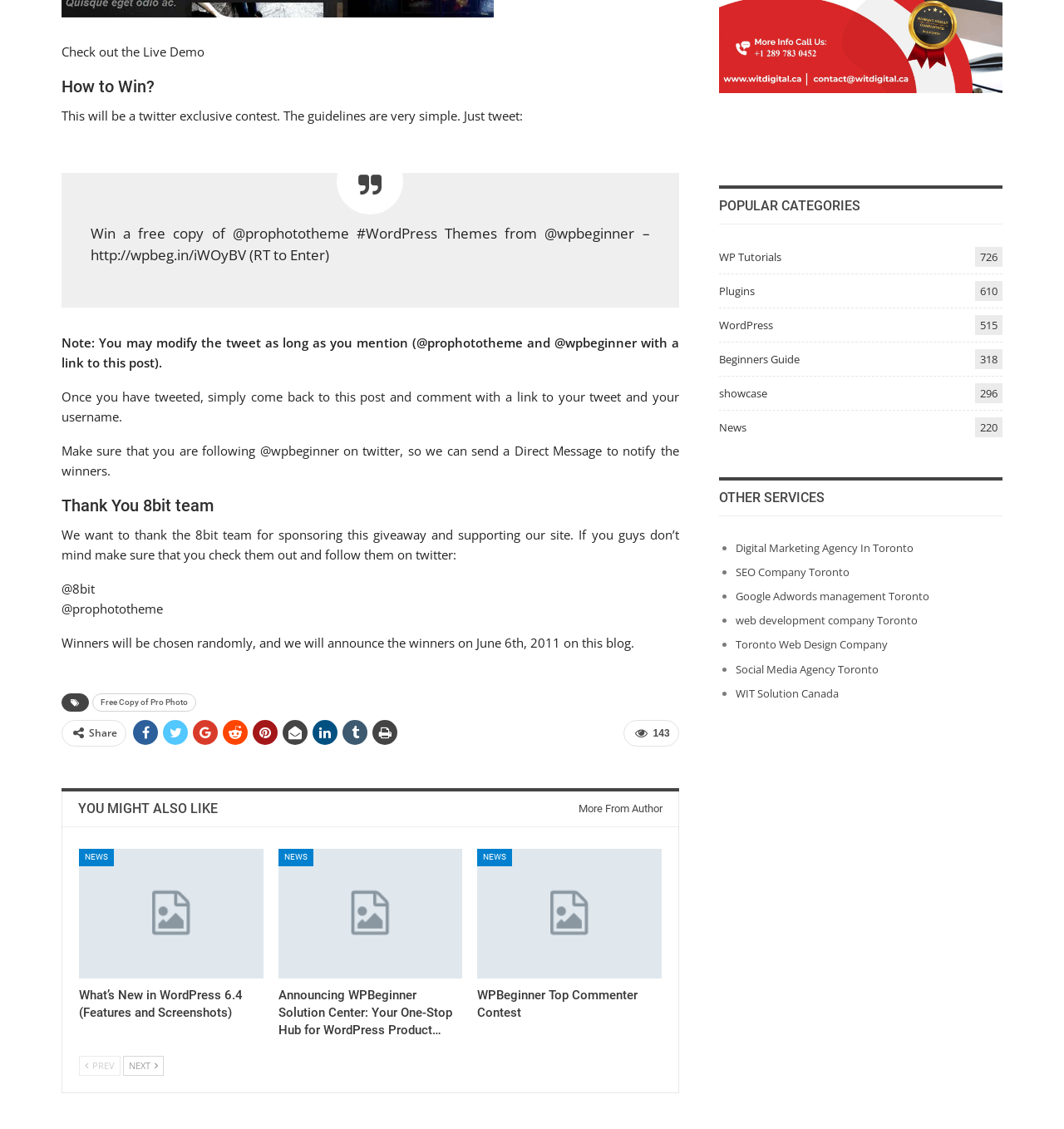Locate the bounding box coordinates of the clickable region necessary to complete the following instruction: "Read more about 'What’s New in WordPress 6.4'". Provide the coordinates in the format of four float numbers between 0 and 1, i.e., [left, top, right, bottom].

[0.074, 0.752, 0.247, 0.866]